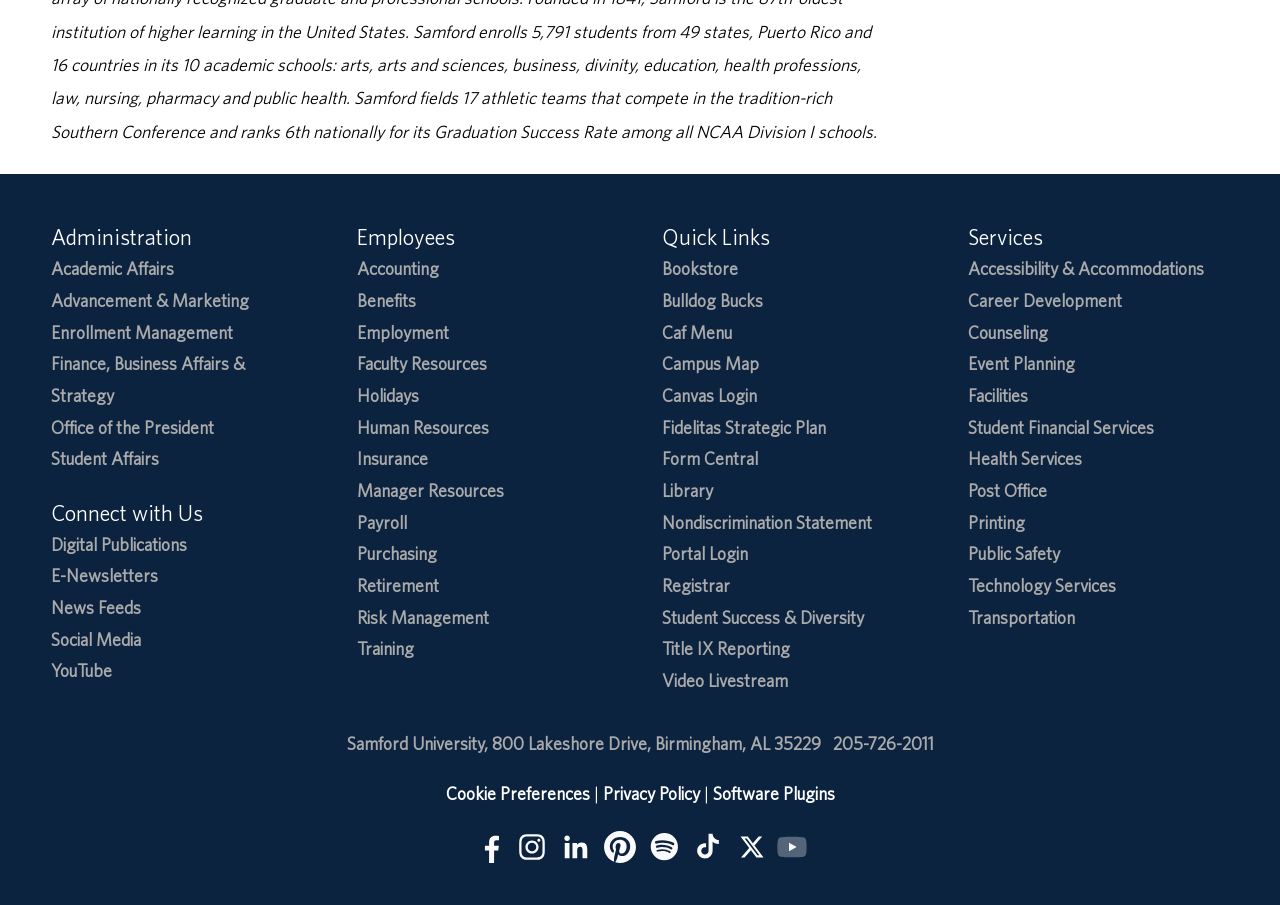What is the address of the university?
Kindly give a detailed and elaborate answer to the question.

I found the answer by looking at the link with the text '800 Lakeshore Drive, Birmingham, AL 35229' at the bottom of the page, which suggests that it is the address of the university.